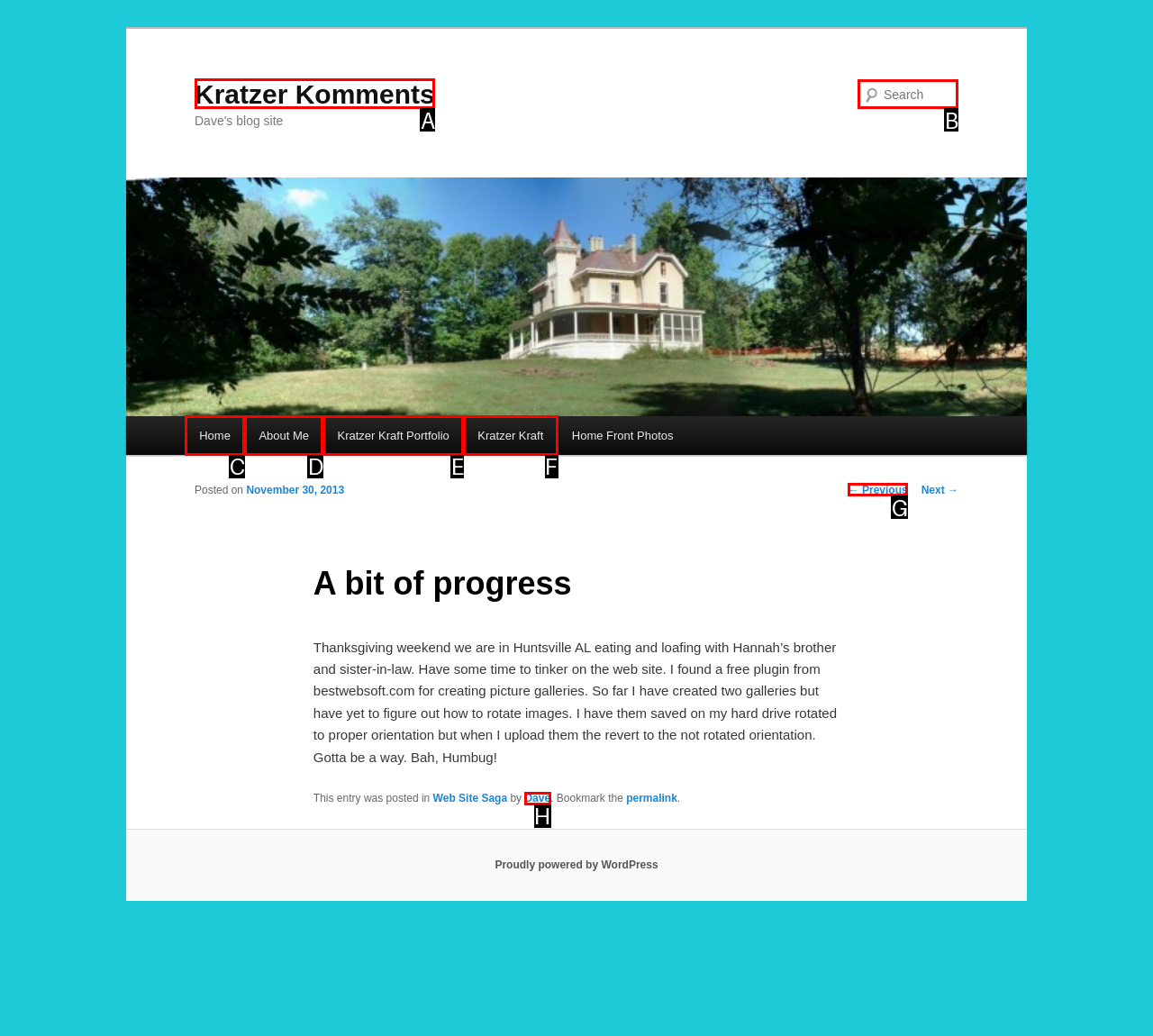Select the HTML element that needs to be clicked to perform the task: Search for something. Reply with the letter of the chosen option.

B